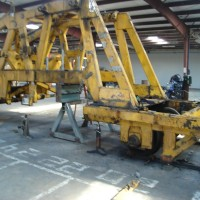Give a one-word or short phrase answer to this question: 
Is the machine fully assembled?

No